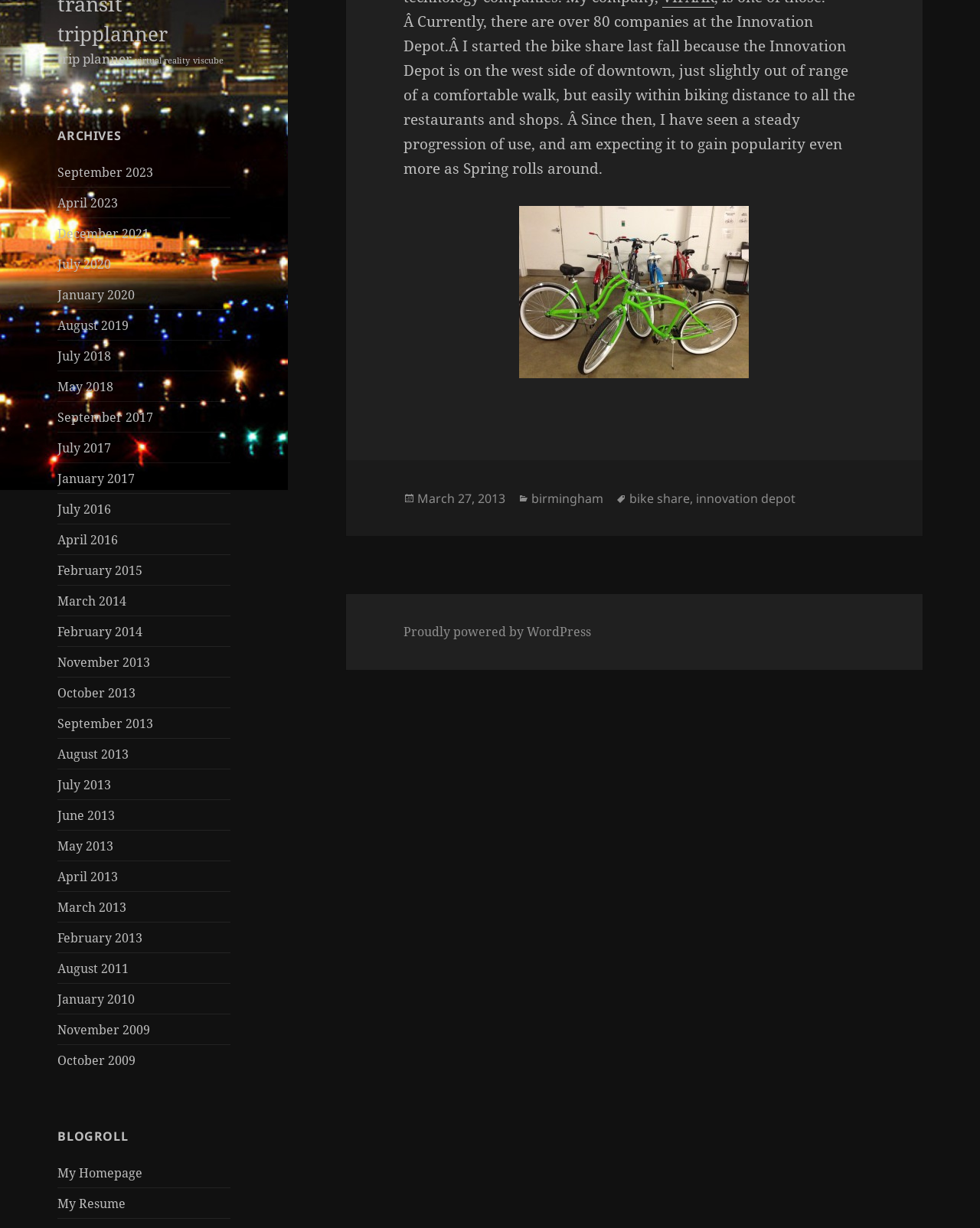Determine the bounding box coordinates of the UI element that matches the following description: "March 27, 2013". The coordinates should be four float numbers between 0 and 1 in the format [left, top, right, bottom].

[0.426, 0.399, 0.516, 0.413]